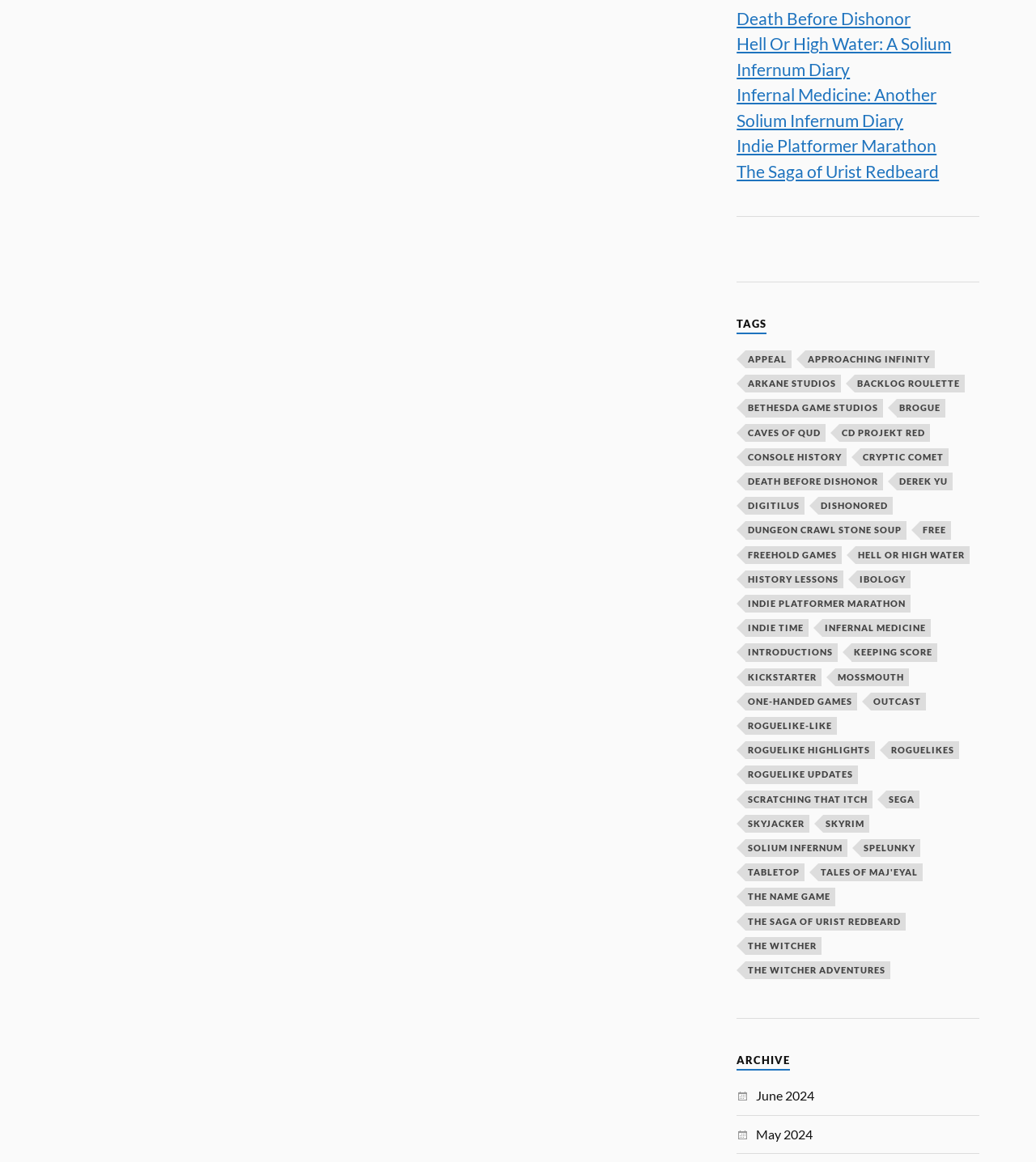Answer the following inquiry with a single word or phrase:
How many items are in the 'Scratching That Itch' category?

193